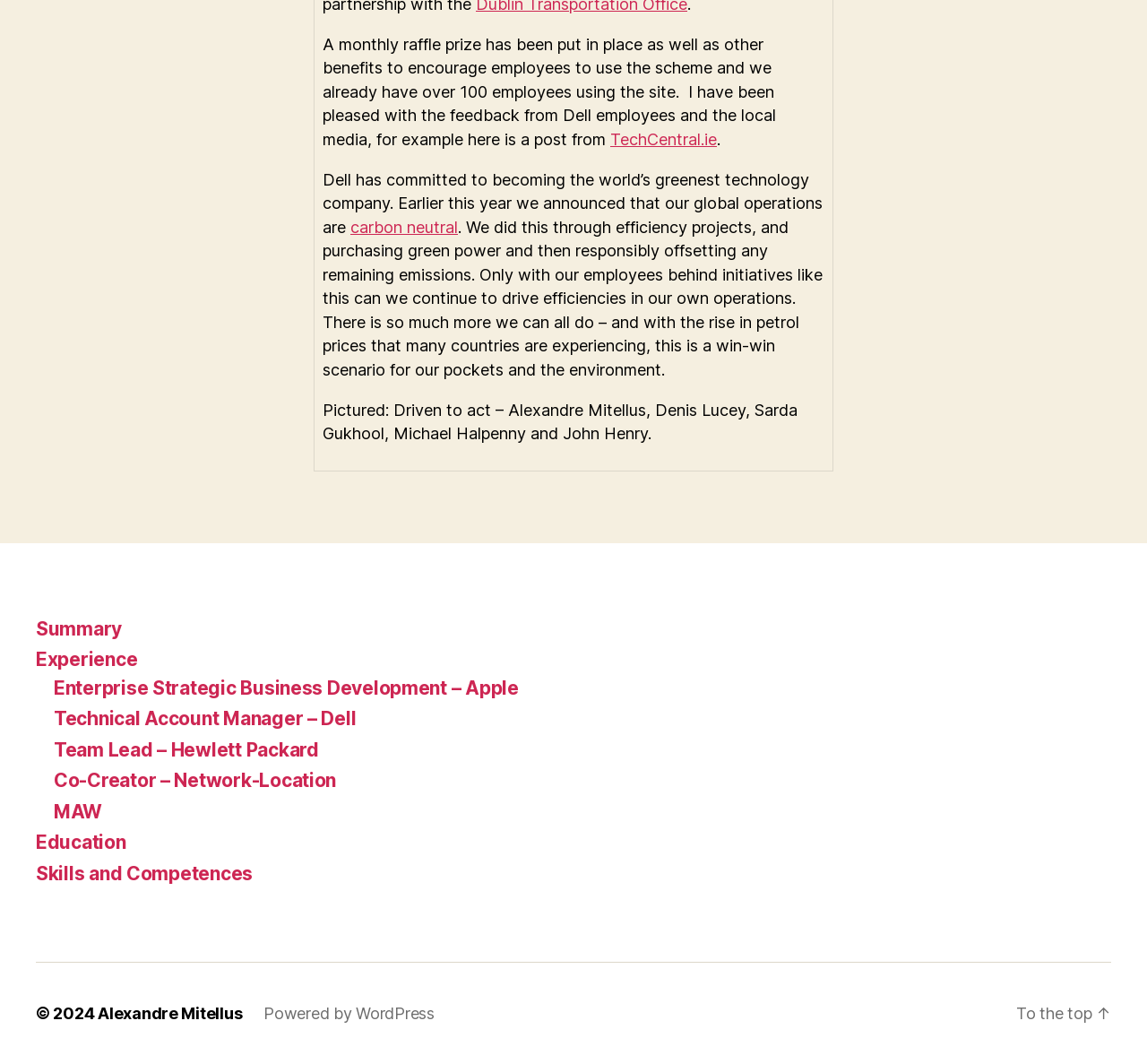Identify the coordinates of the bounding box for the element that must be clicked to accomplish the instruction: "Navigate to the Summary page".

[0.031, 0.58, 0.106, 0.601]